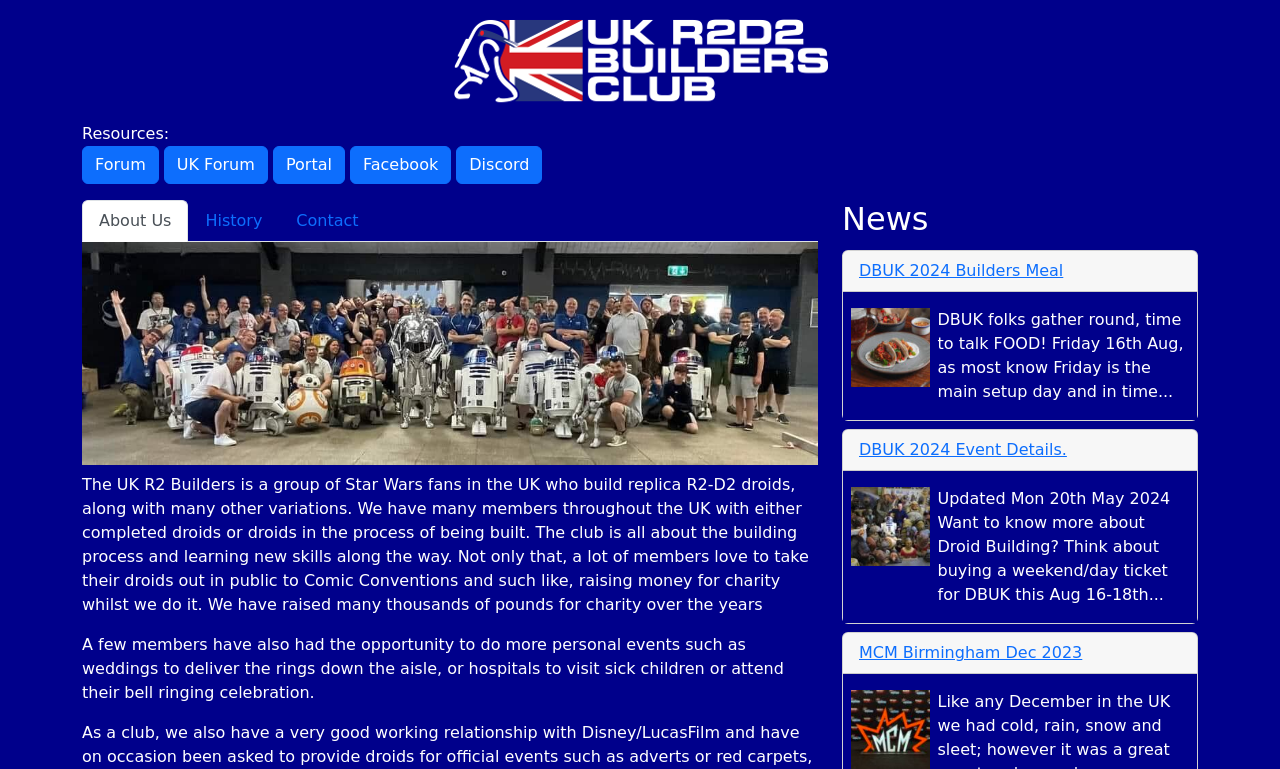Determine the coordinates of the bounding box for the clickable area needed to execute this instruction: "Read the news about DBUK 2024 Builders Meal".

[0.671, 0.34, 0.831, 0.365]